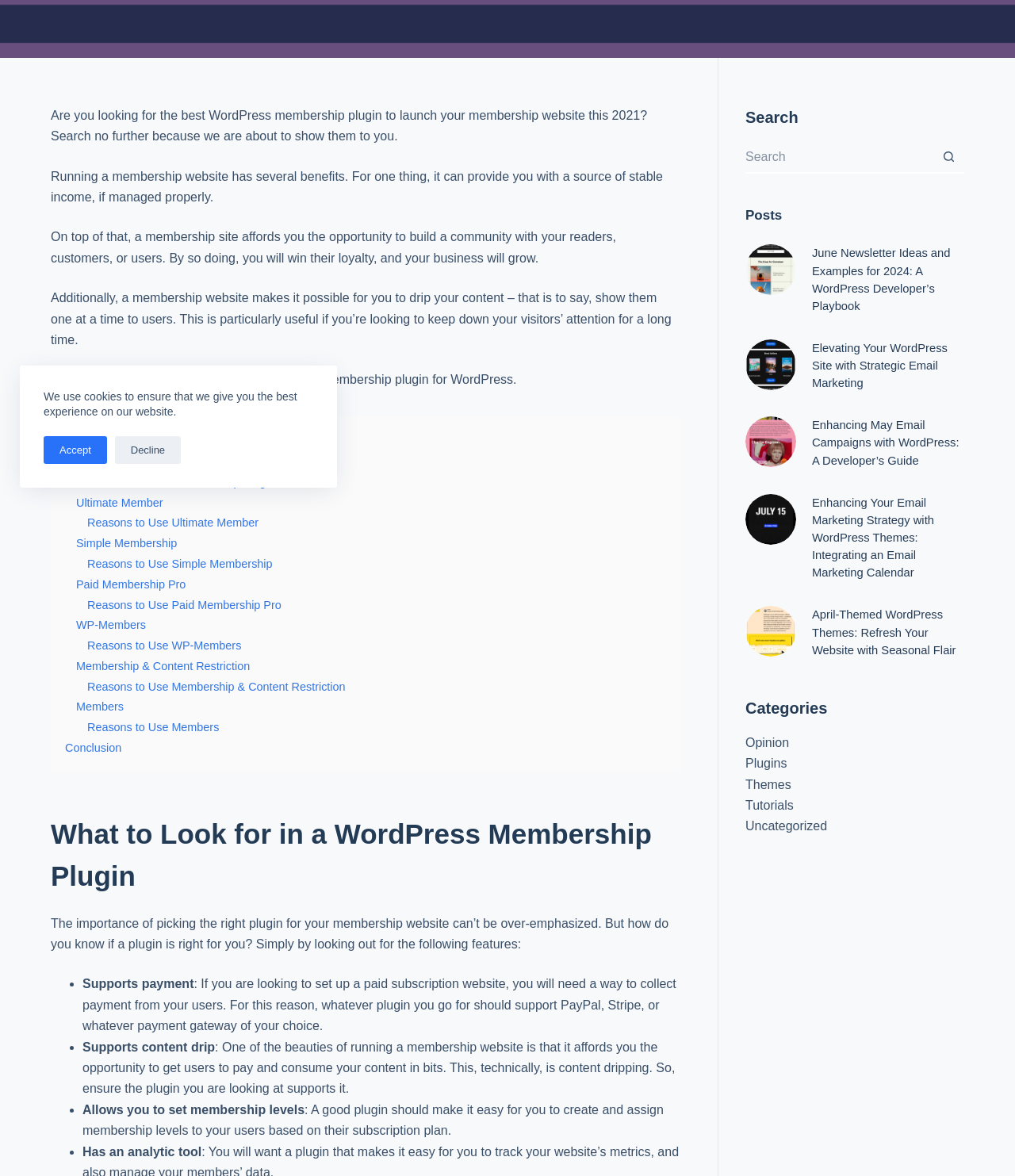Provide the bounding box coordinates of the HTML element described by the text: "Ultimate Member". The coordinates should be in the format [left, top, right, bottom] with values between 0 and 1.

[0.075, 0.422, 0.161, 0.433]